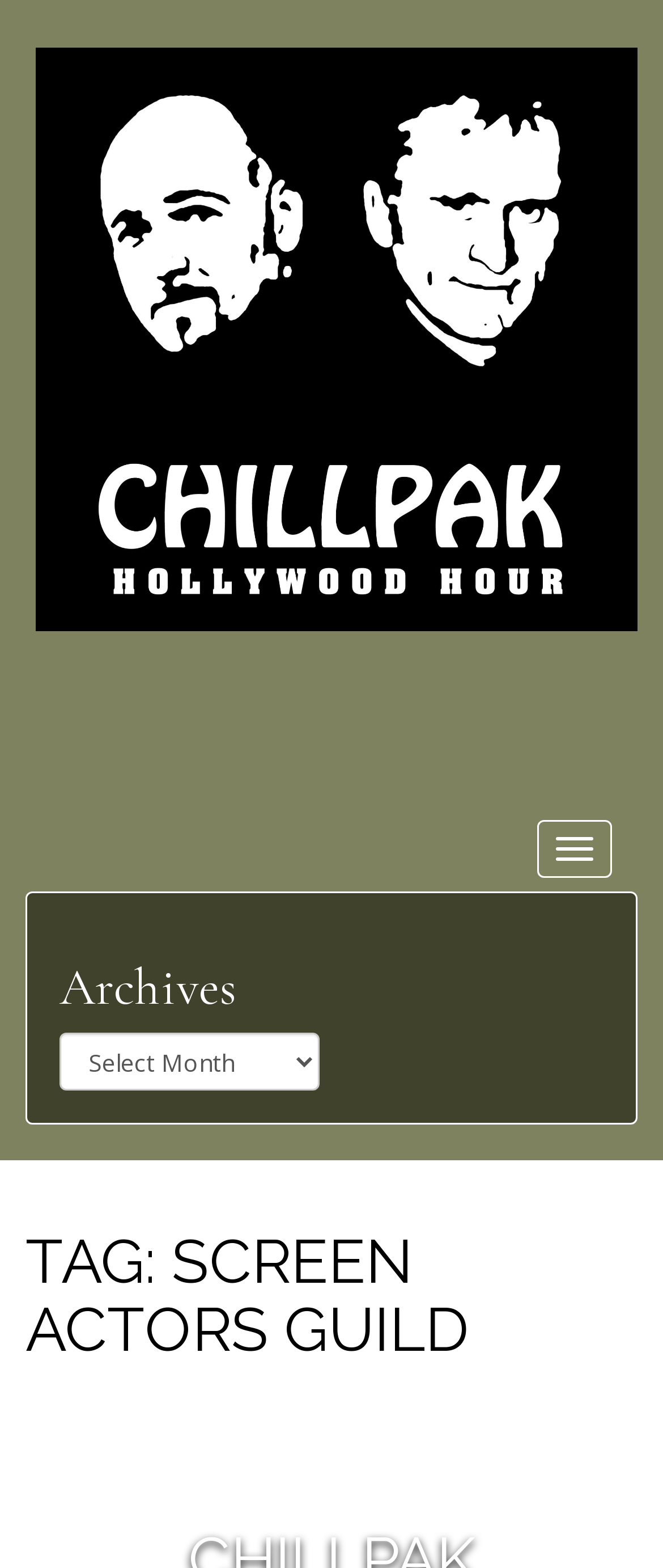What is the headline of the webpage?

CHILLPAK HOLLYWOOD HOUR – SEASON 2 EPISODE 70